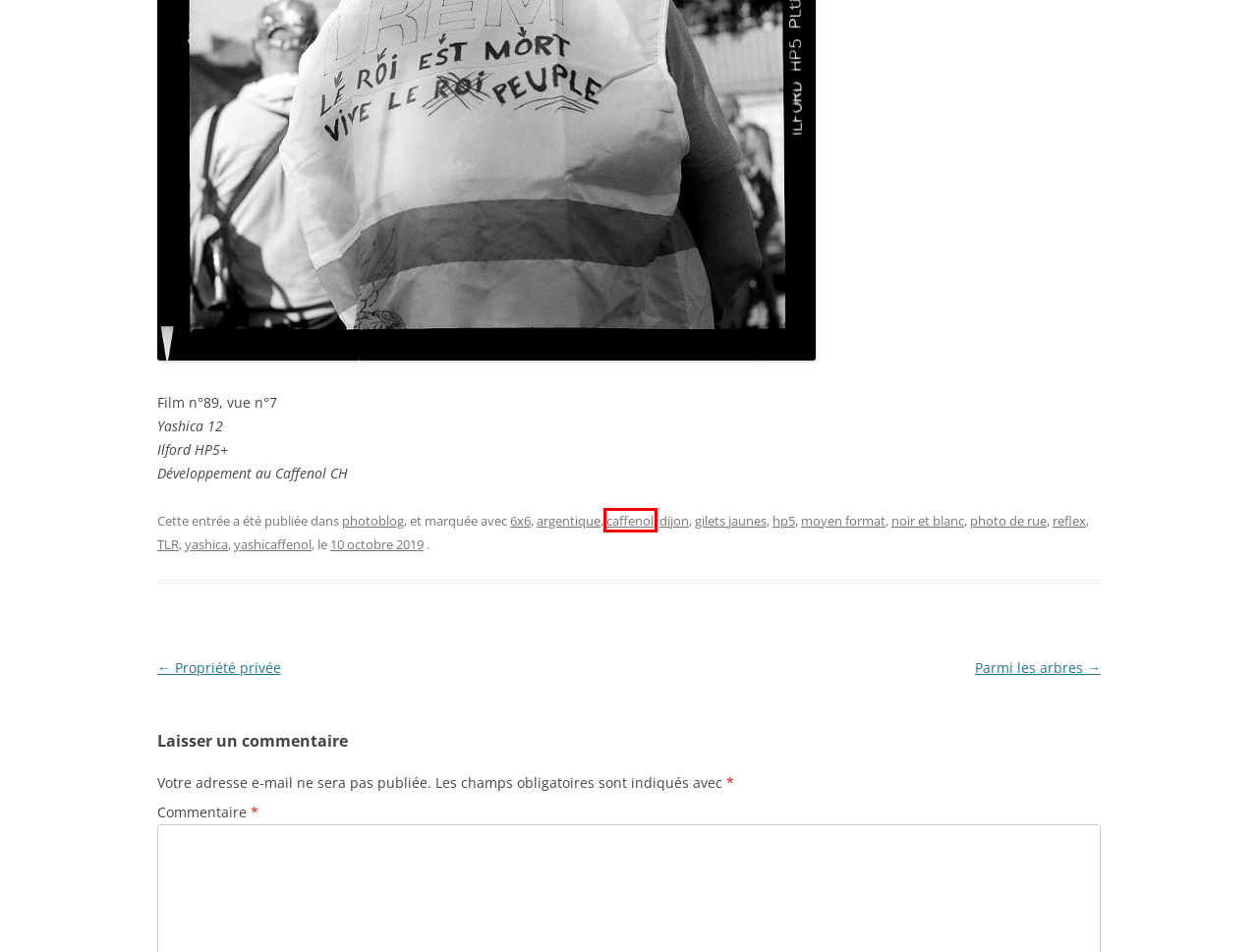Analyze the webpage screenshot with a red bounding box highlighting a UI element. Select the description that best matches the new webpage after clicking the highlighted element. Here are the options:
A. yashica | egocyte
B. moyen format | egocyte
C. photoblog | egocyte
D. yashicaffenol | egocyte
E. noir et blanc | egocyte
F. caffenol | egocyte
G. Parmi les arbres | egocyte
H. argentique | egocyte

F